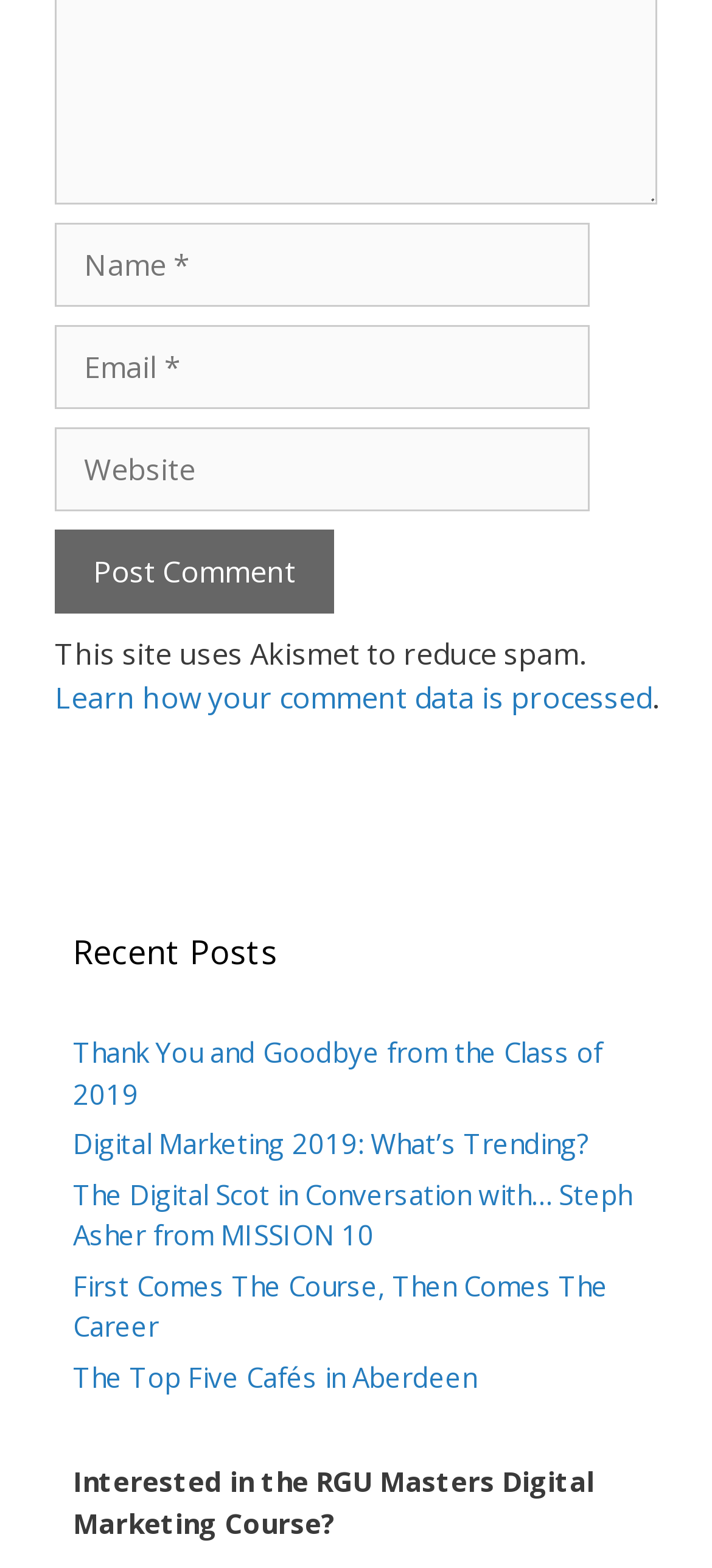How many textboxes are required to be filled in?
Using the image, provide a concise answer in one word or a short phrase.

Two